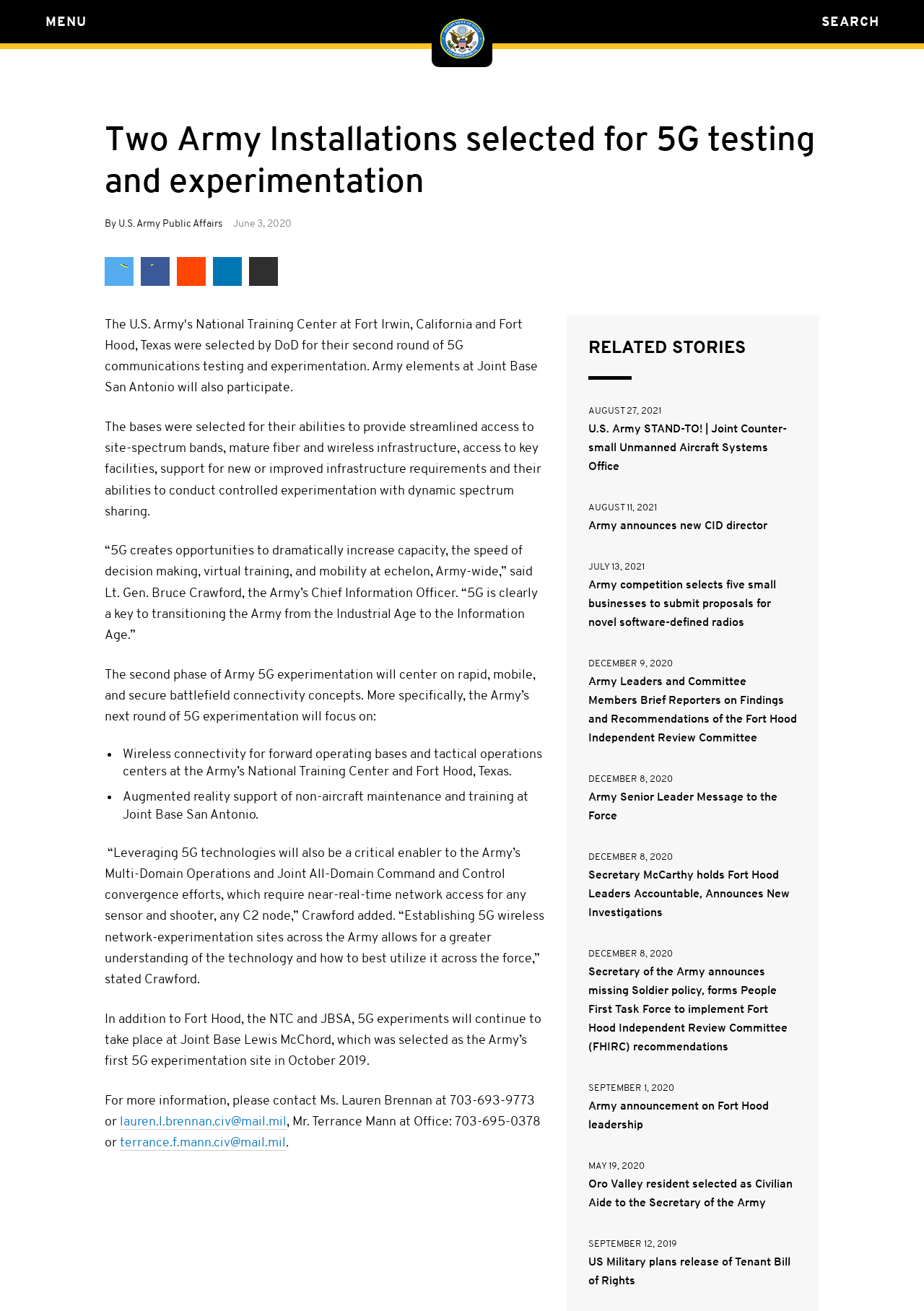Write an elaborate caption that captures the essence of the webpage.

This webpage is an article from the United States Army's official website, titled "Two Army Installations selected for 5G testing and experimentation". At the top of the page, there is a menu button, a "HOME" link, and a "SEARCH" button. Below these elements, the article's title is displayed prominently, followed by the author's name, "U.S. Army Public Affairs", and the publication date, "June 3, 2020".

The article's content is divided into several sections. The main section describes the selection of two Army installations for 5G testing and experimentation, highlighting their abilities to provide streamlined access to site-spectrum bands, mature fiber and wireless infrastructure, and support for new or improved infrastructure requirements. Quotes from Lt. Gen. Bruce Crawford, the Army's Chief Information Officer, are included, discussing the potential of 5G technology to increase capacity, speed, and mobility.

The next section outlines the focus of the Army's next round of 5G experimentation, including wireless connectivity for forward operating bases and tactical operations centers, and augmented reality support for non-aircraft maintenance and training. A quote from Crawford is also included, discussing the importance of 5G technology for the Army's Multi-Domain Operations and Joint All-Domain Command and Control convergence efforts.

Further down the page, there is a section providing additional information, including contact details for Ms. Lauren Brennan and Mr. Terrance Mann.

On the right-hand side of the page, there is a section titled "RELATED STORIES", which lists several links to other articles, including "U.S. Army STAND-TO! | Joint Counter-small Unmanned Aircraft Systems Office", "Army announces new CID director", and "Army competition selects five small businesses to submit proposals for novel software-defined radios".

At the bottom of the page, there are links to the Army's official social media profiles, including Facebook, Twitter, Youtube, Flickr, and Instagram. Additionally, there are links to "CONTACT US", "PRIVACY", "TERMS OF USE", "ACCESSIBILITY/SECTION 508", "FOIA", and "NO FEAR ACT" pages.